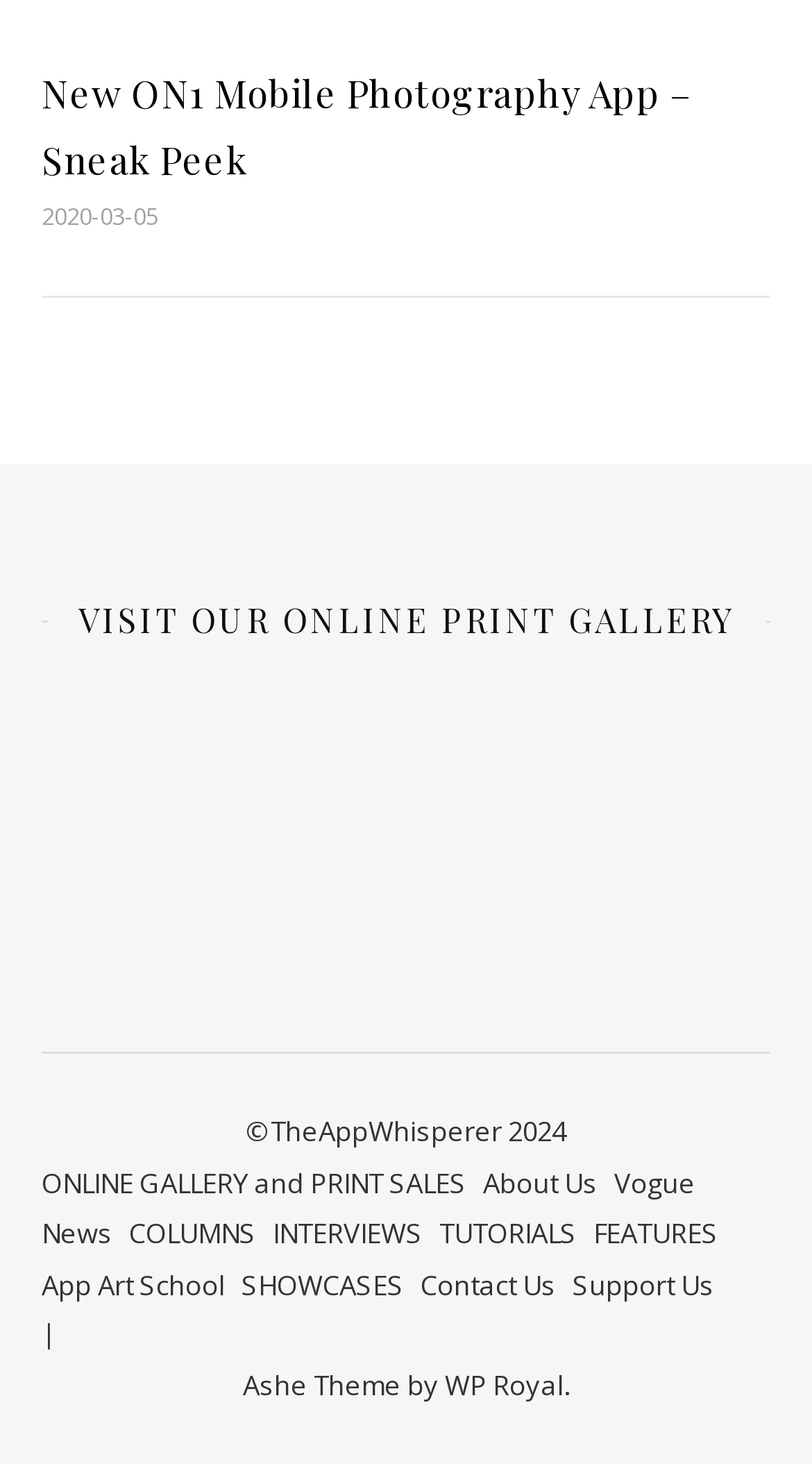Determine the coordinates of the bounding box for the clickable area needed to execute this instruction: "contact us".

[0.518, 0.865, 0.685, 0.89]